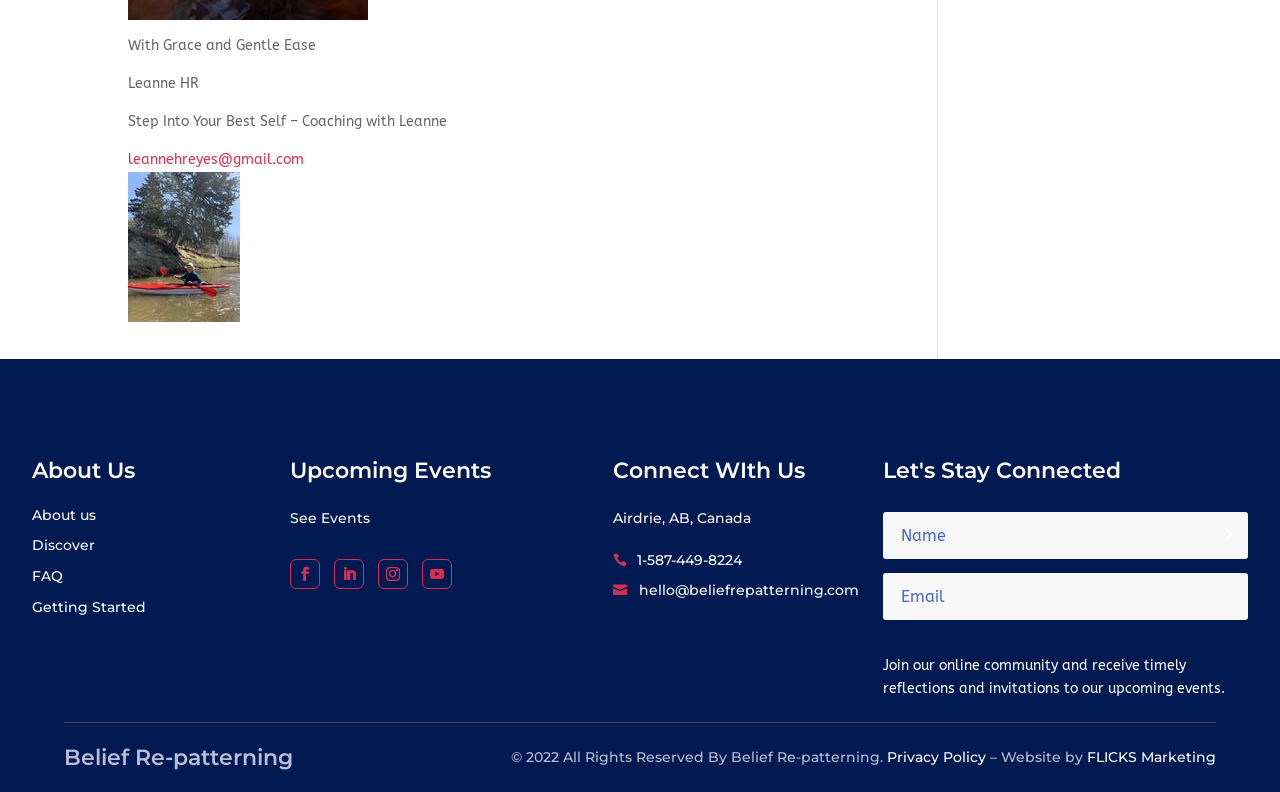Pinpoint the bounding box coordinates of the element that must be clicked to accomplish the following instruction: "Read the privacy policy". The coordinates should be in the format of four float numbers between 0 and 1, i.e., [left, top, right, bottom].

[0.693, 0.945, 0.77, 0.967]